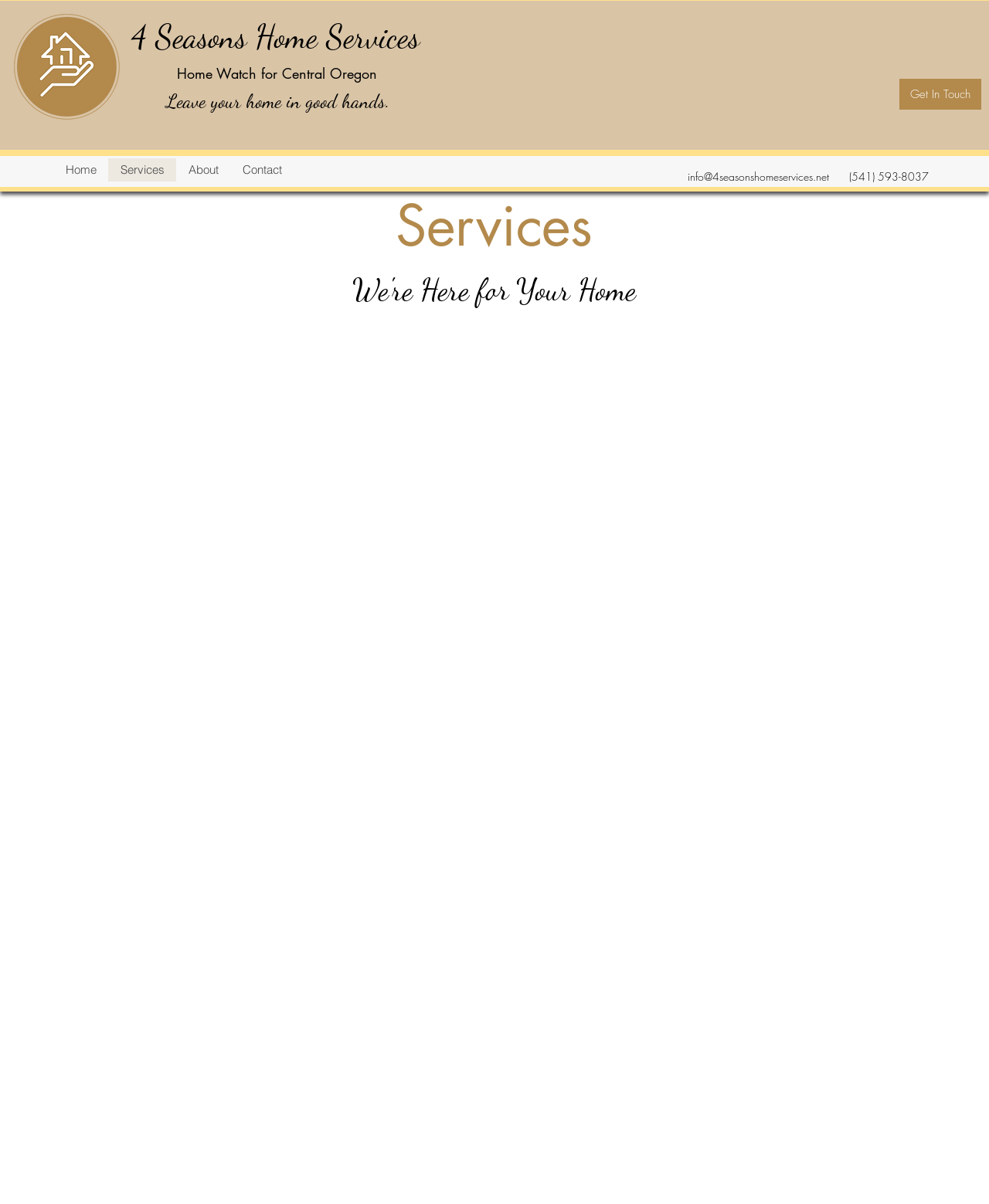What is the main service offered?
Based on the image, respond with a single word or phrase.

Home Watch